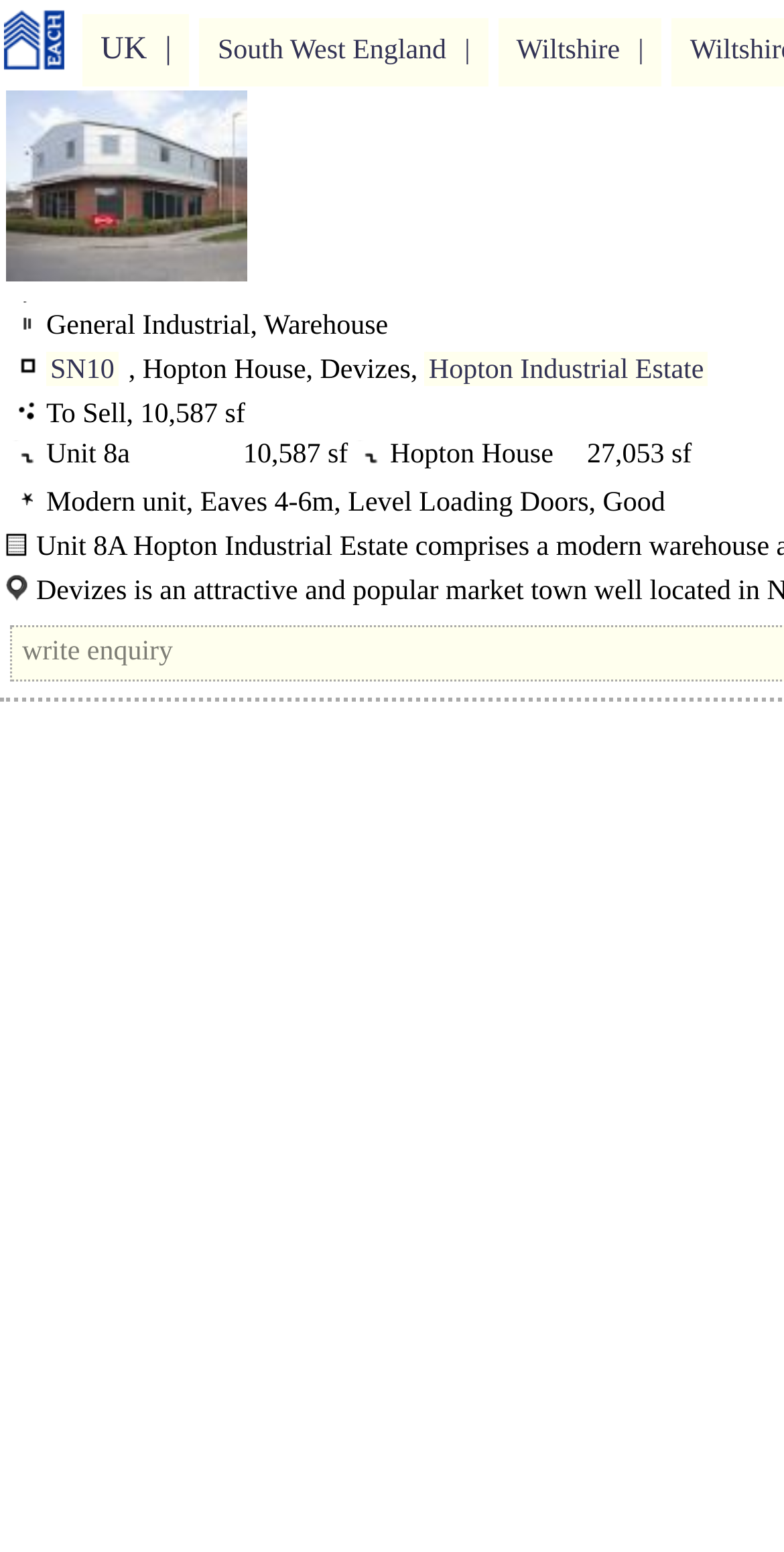Pinpoint the bounding box coordinates for the area that should be clicked to perform the following instruction: "Go to SN10 location".

[0.059, 0.227, 0.151, 0.251]